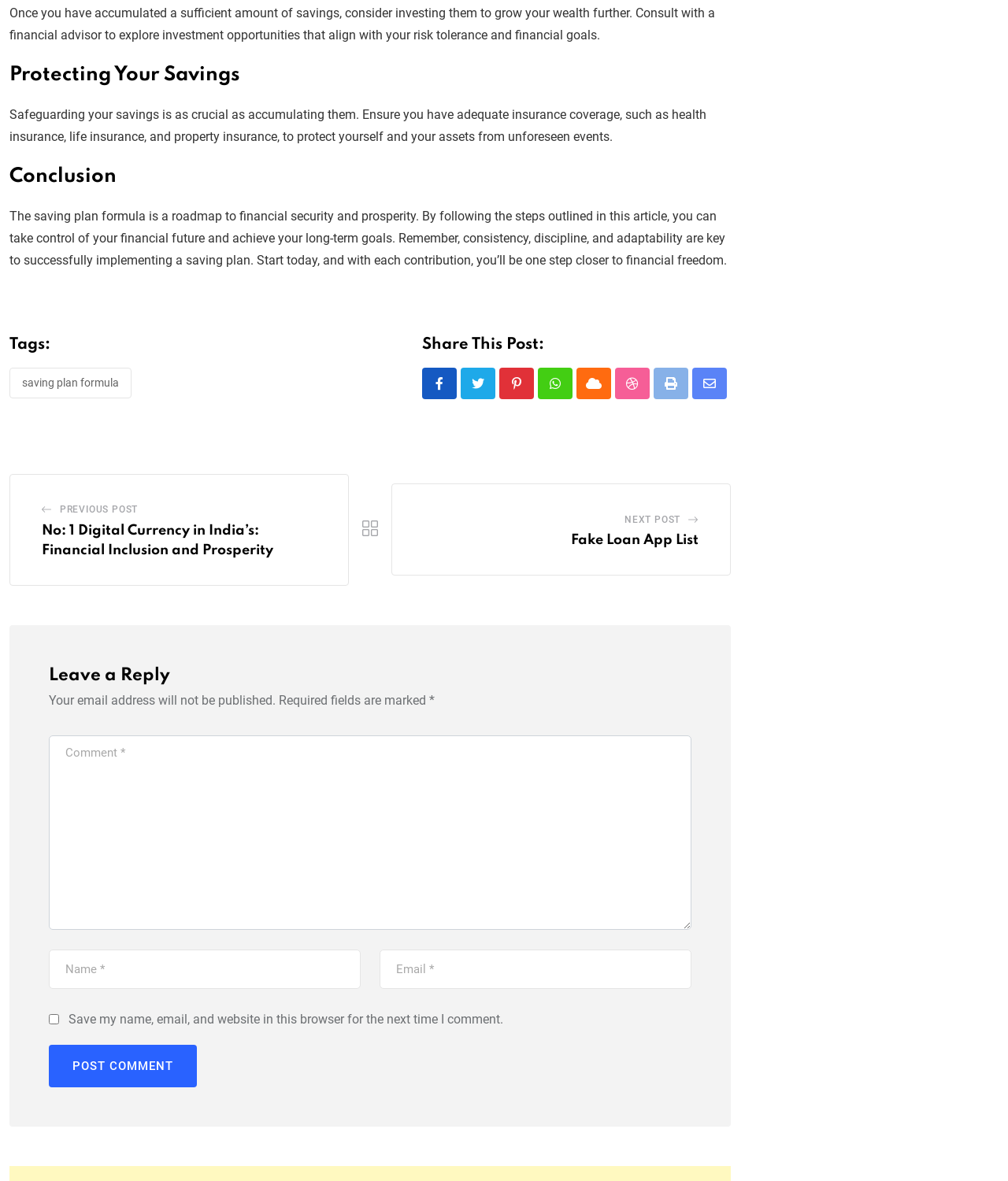Please give a succinct answer using a single word or phrase:
What is the importance of safeguarding savings?

Protect yourself and assets